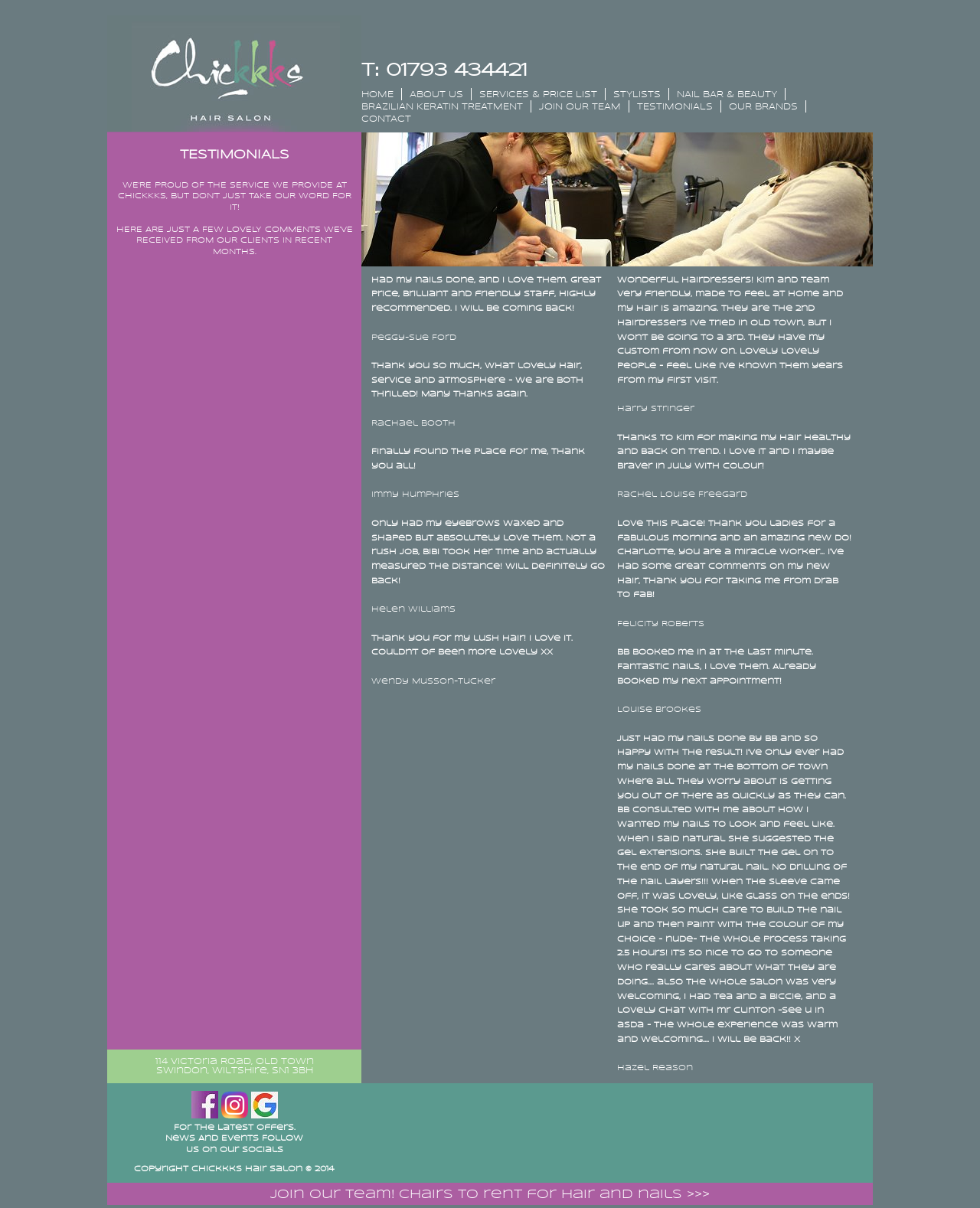Extract the bounding box coordinates for the described element: "OUR BRANDS". The coordinates should be represented as four float numbers between 0 and 1: [left, top, right, bottom].

[0.744, 0.085, 0.814, 0.092]